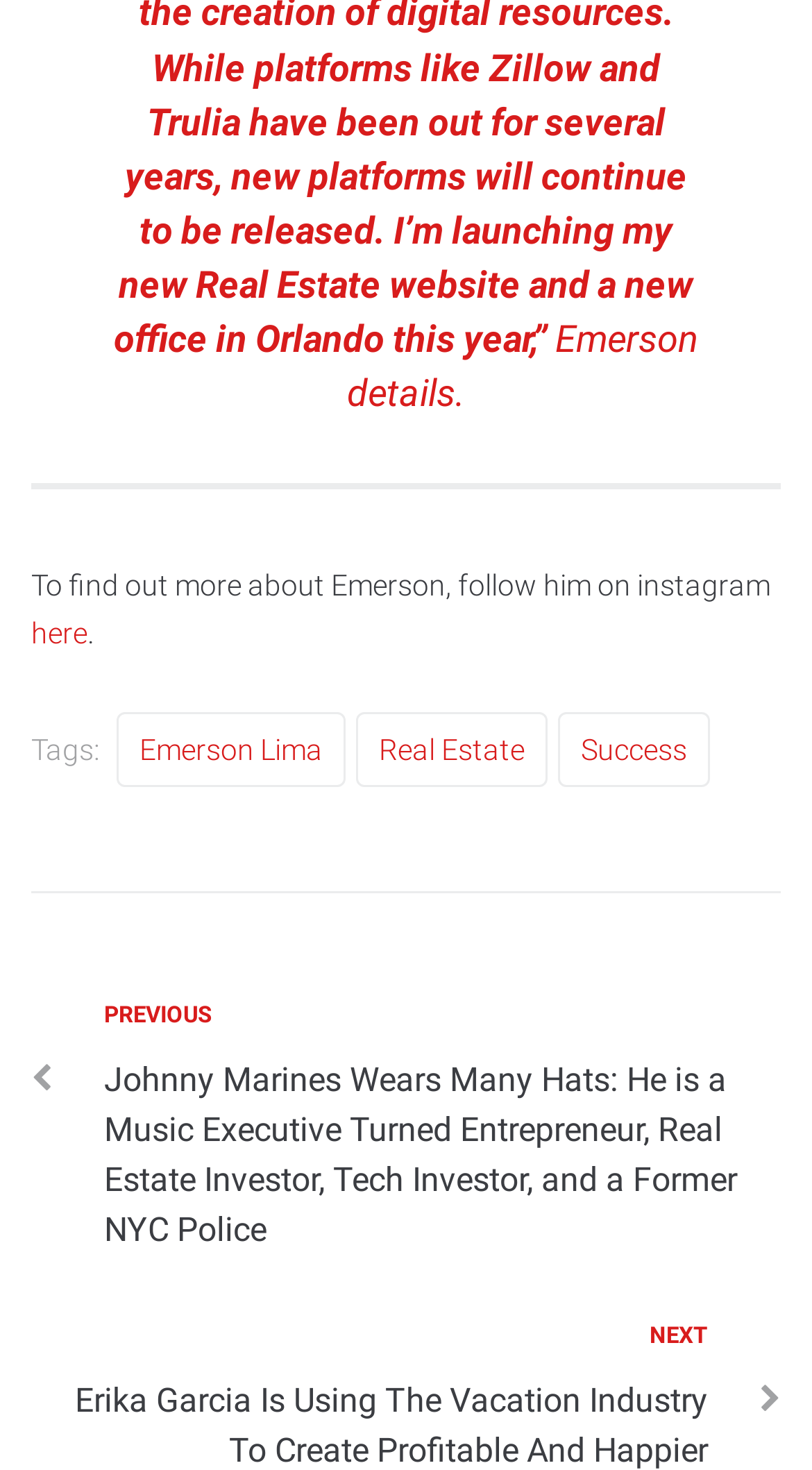Reply to the question with a single word or phrase:
What is the title of the previous article?

Johnny Marines Wears Many Hats